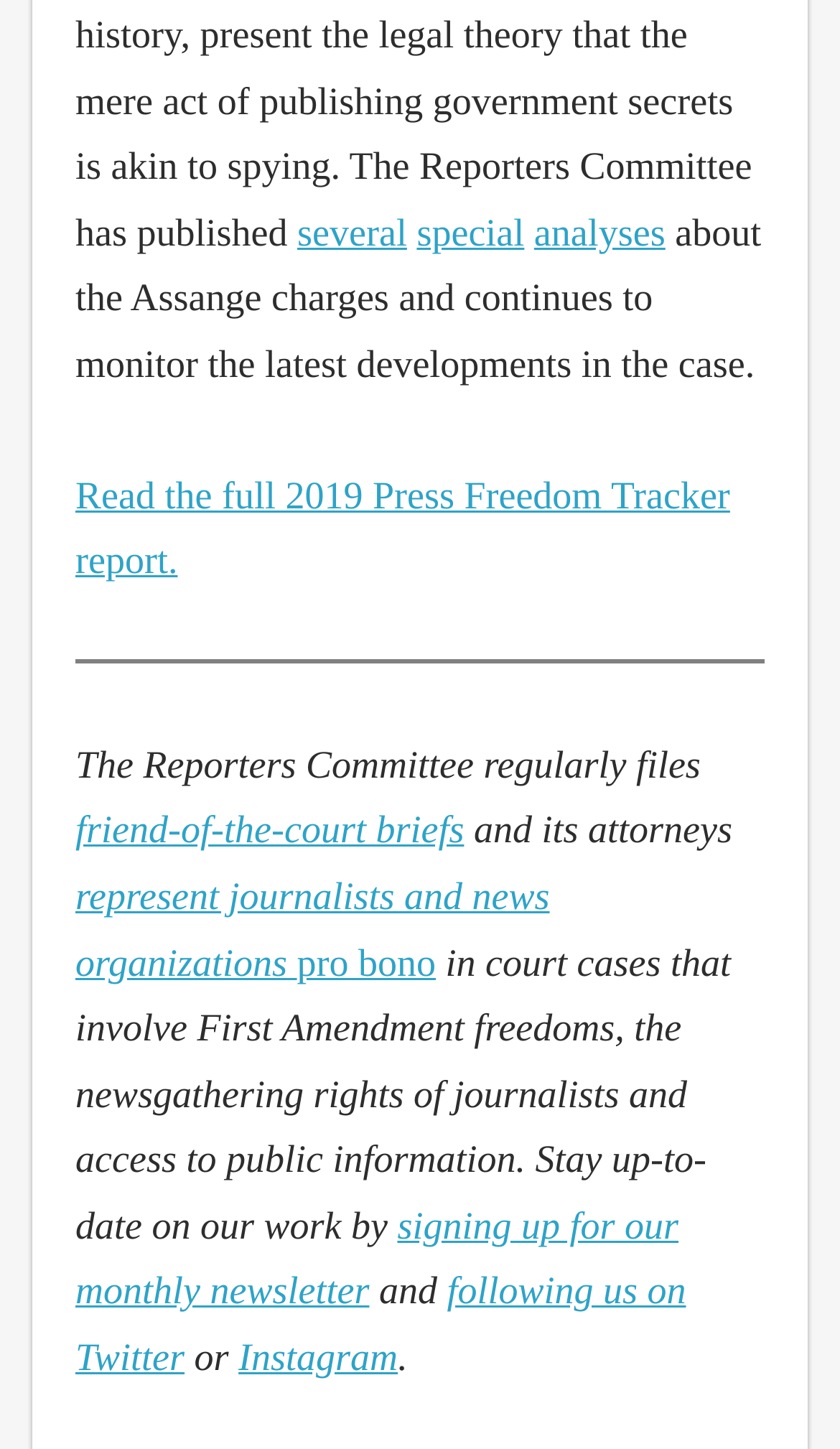How many links are on this webpage?
Identify the answer in the screenshot and reply with a single word or phrase.

7